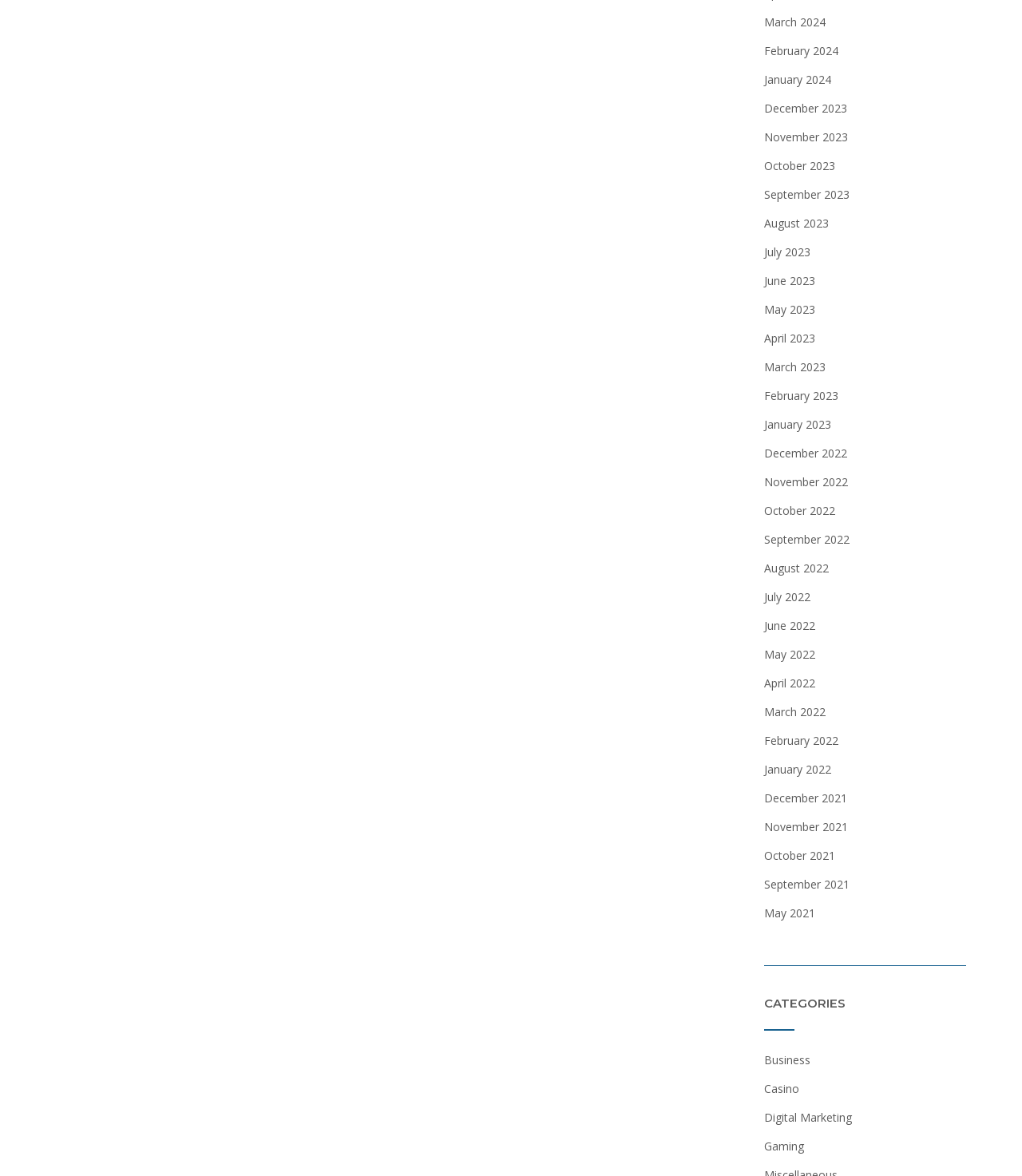Please determine the bounding box coordinates of the element to click in order to execute the following instruction: "Click on the 'IRISH IMMIGRATION' link". The coordinates should be four float numbers between 0 and 1, specified as [left, top, right, bottom].

None